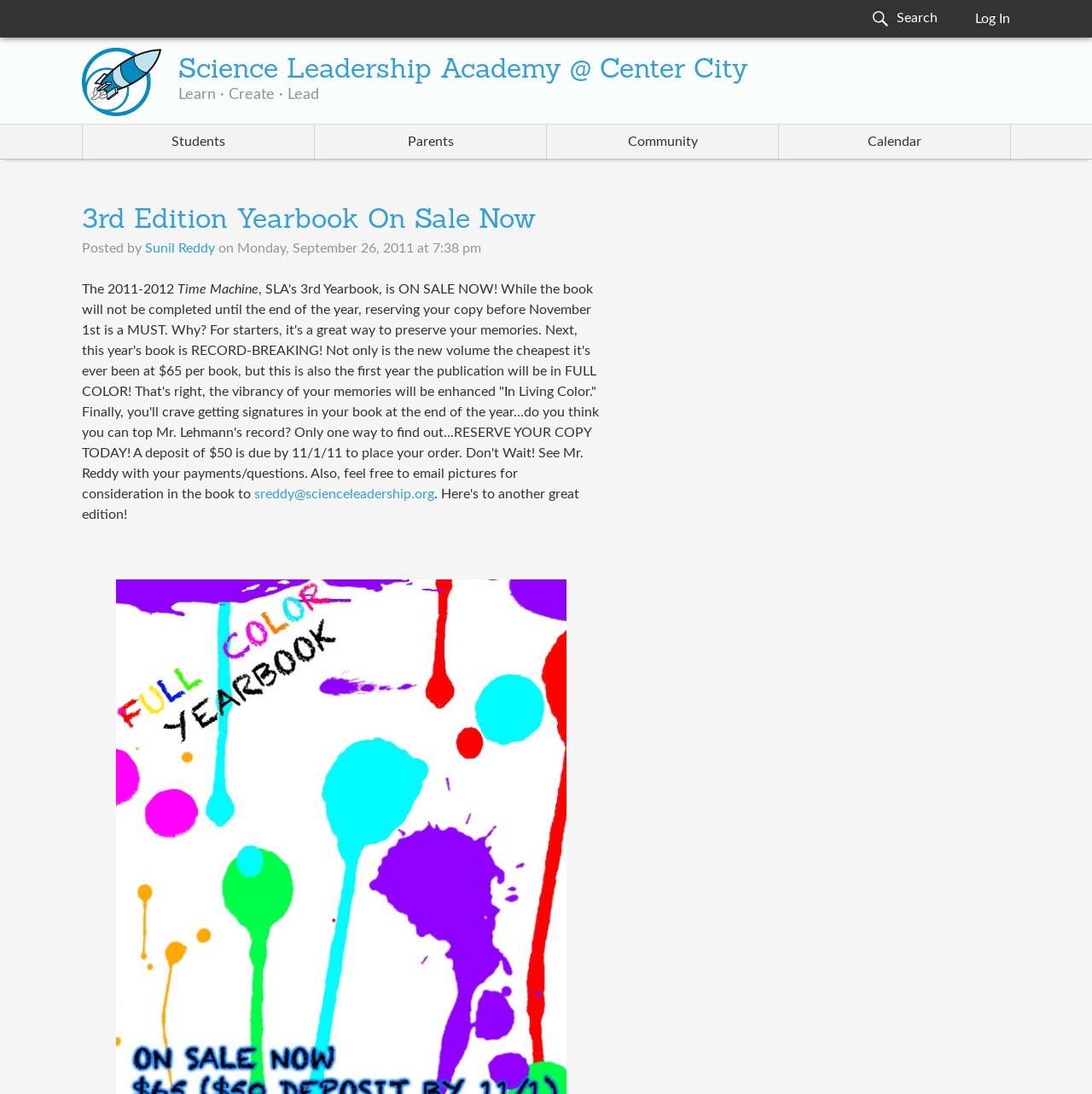Identify the bounding box coordinates of the clickable region necessary to fulfill the following instruction: "Visit the Students page". The bounding box coordinates should be four float numbers between 0 and 1, i.e., [left, top, right, bottom].

[0.076, 0.114, 0.288, 0.145]